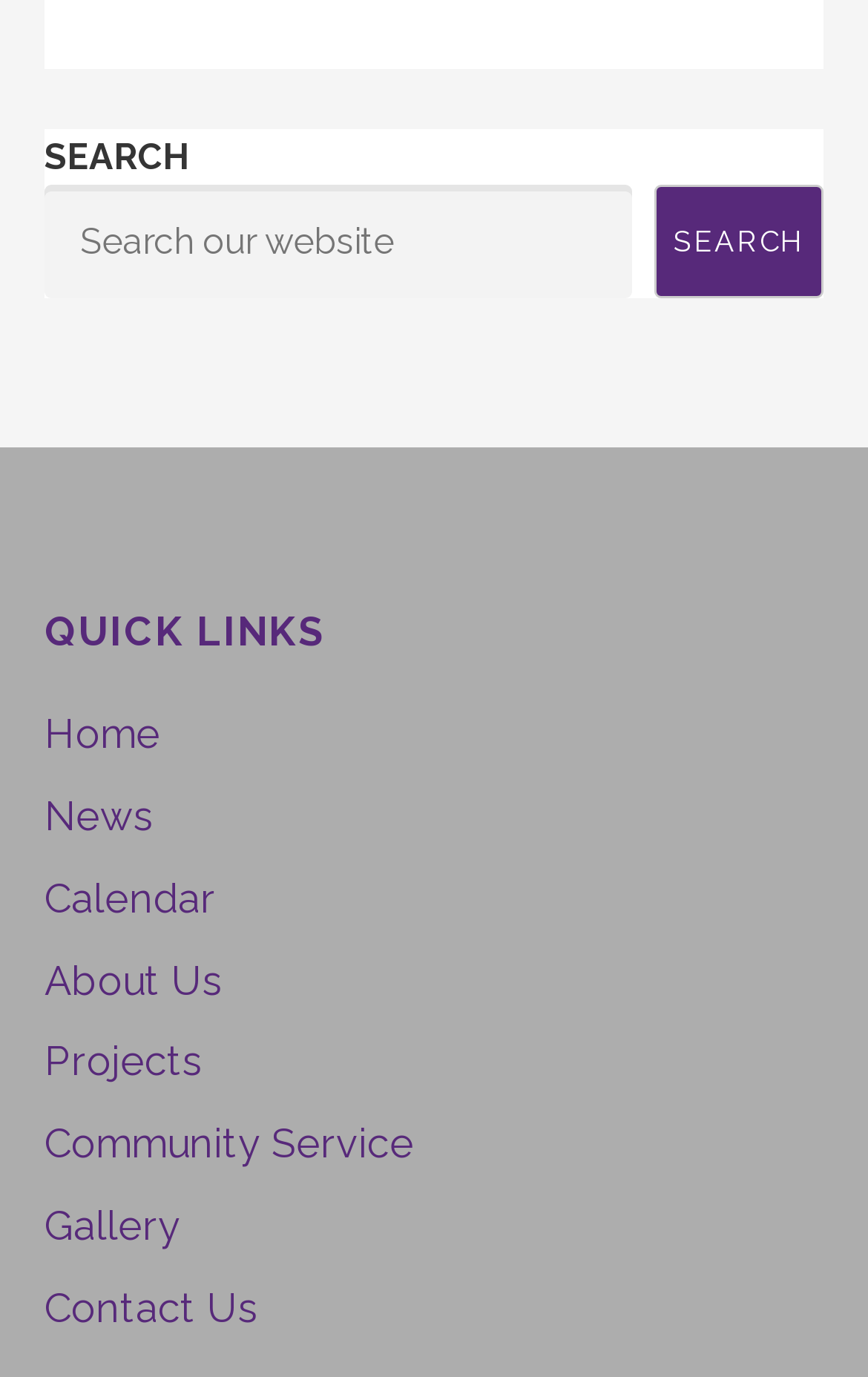What is the position of the 'About Us' link?
Based on the visual, give a brief answer using one word or a short phrase.

Fourth from the top